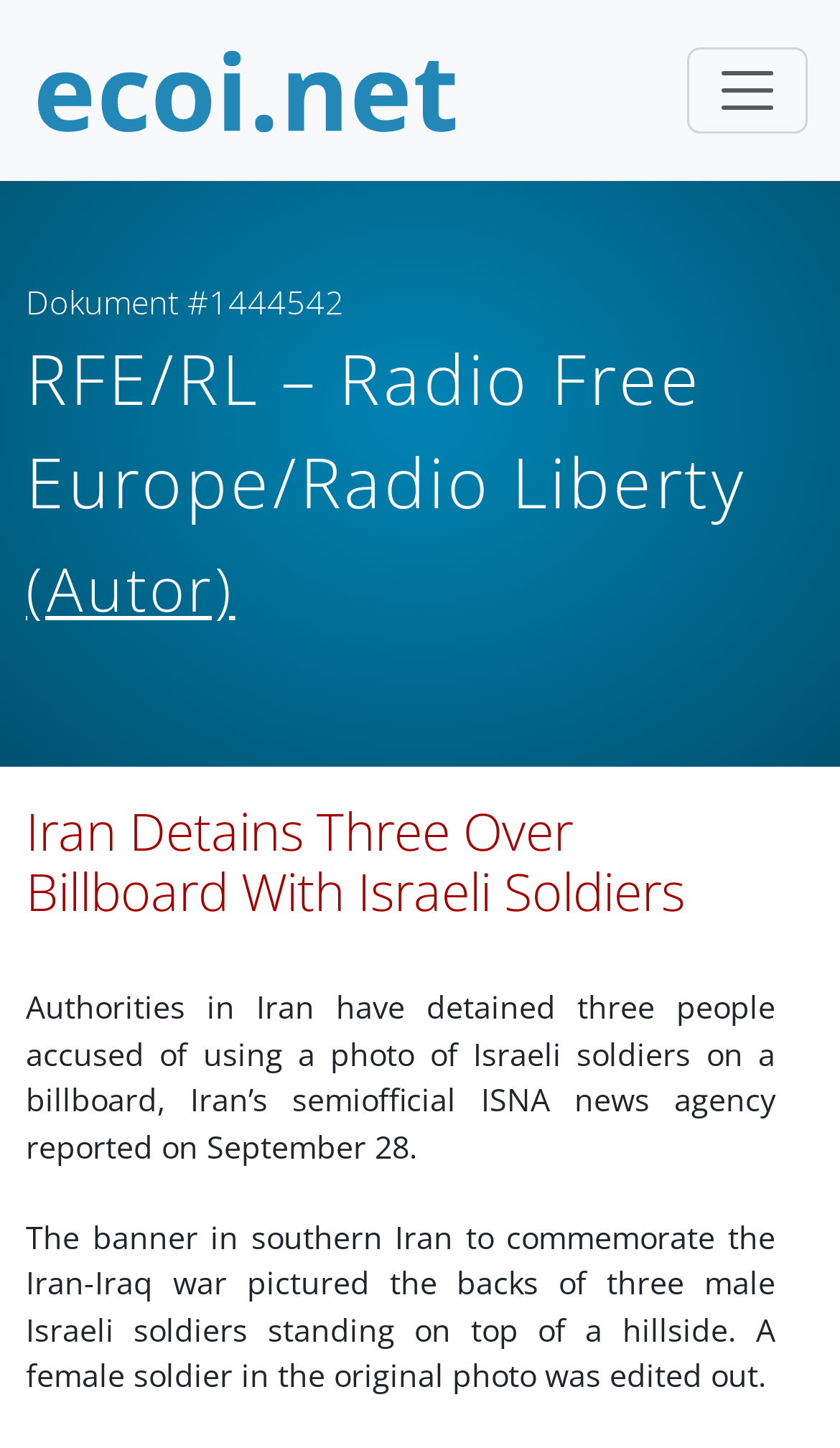Identify the bounding box of the UI element that matches this description: "title="Zur Startseite von ecoi.net gehen"".

[0.038, 0.022, 0.551, 0.103]